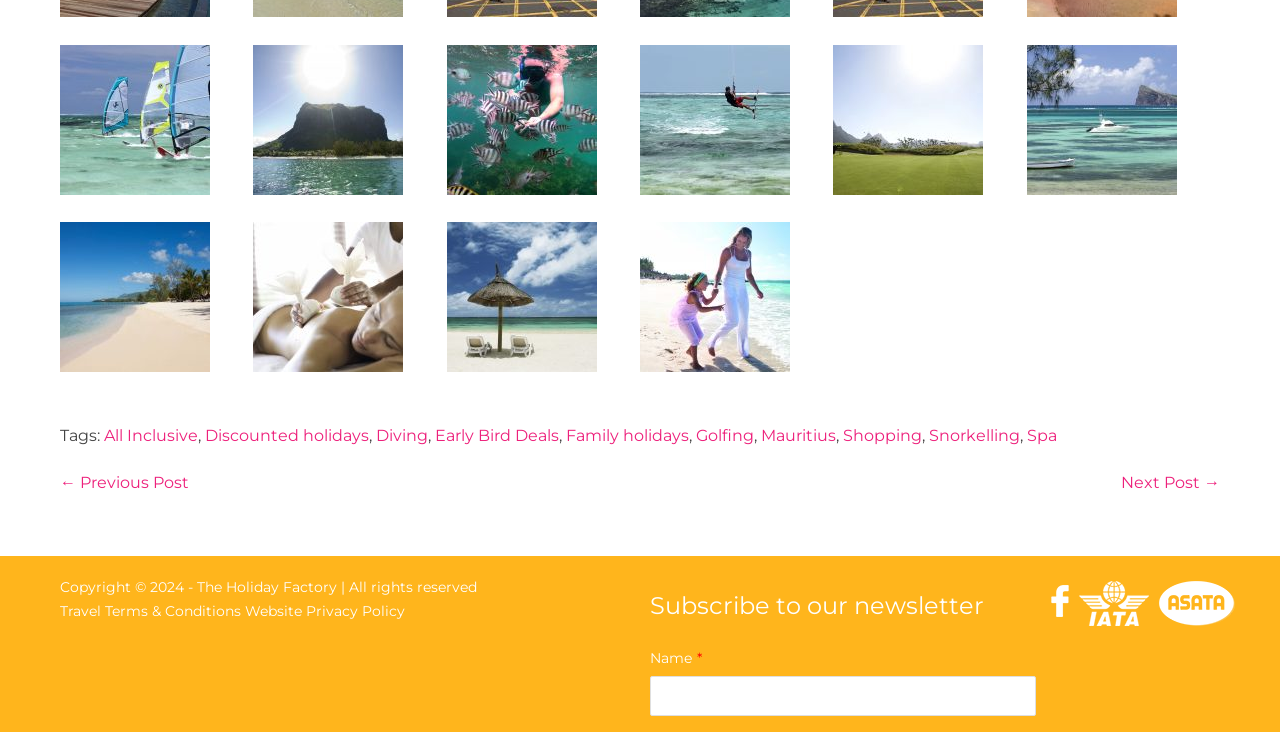What organizations are associated with this website?
Please respond to the question with as much detail as possible.

The webpage has links to IATA and ASATA, which are likely organizations associated with the travel industry, as indicated by the images and links in the footer section.